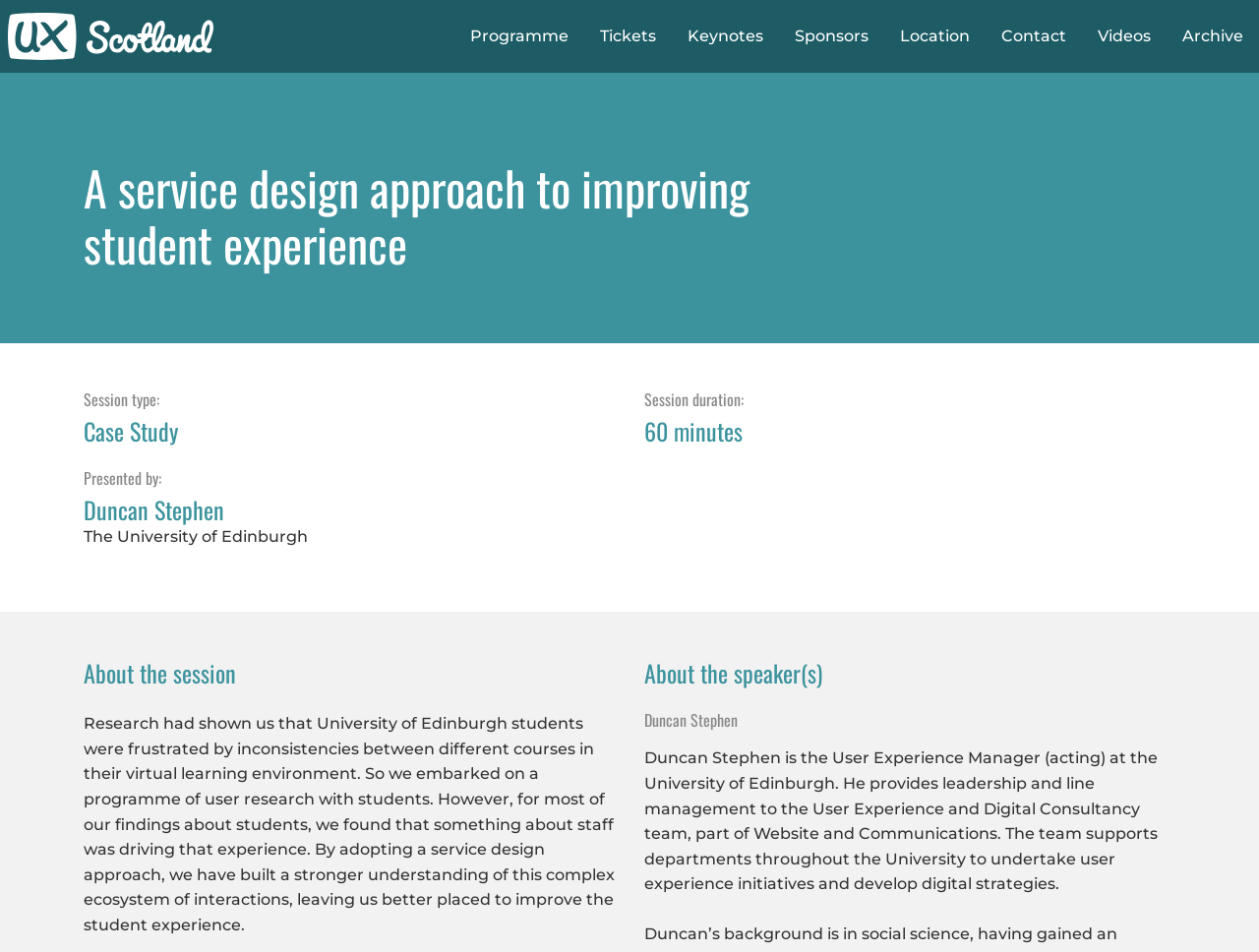Find the bounding box coordinates of the clickable area that will achieve the following instruction: "Click on the 'UX Scotland' link".

[0.0, 0.013, 0.17, 0.063]